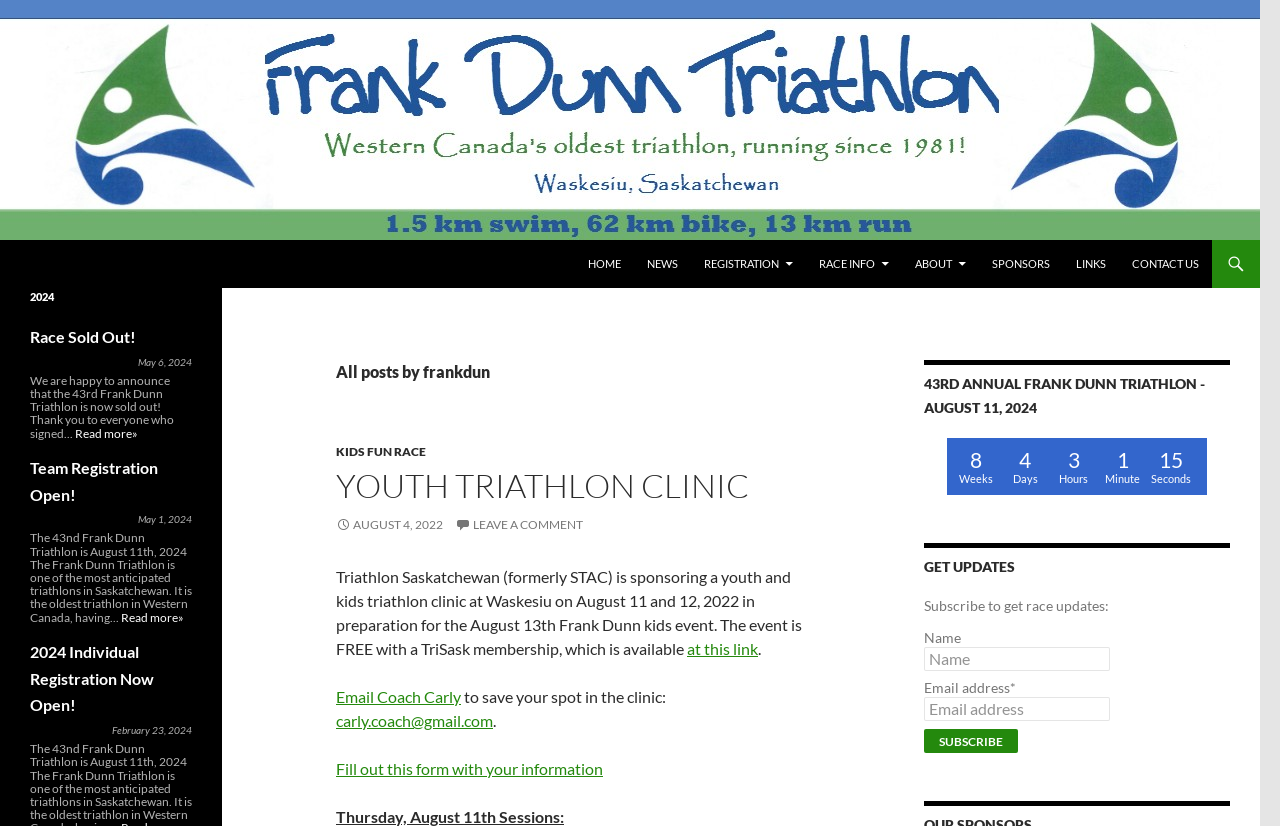Given the webpage screenshot and the description, determine the bounding box coordinates (top-left x, top-left y, bottom-right x, bottom-right y) that define the location of the UI element matching this description: Race Sold Out!

[0.023, 0.397, 0.106, 0.419]